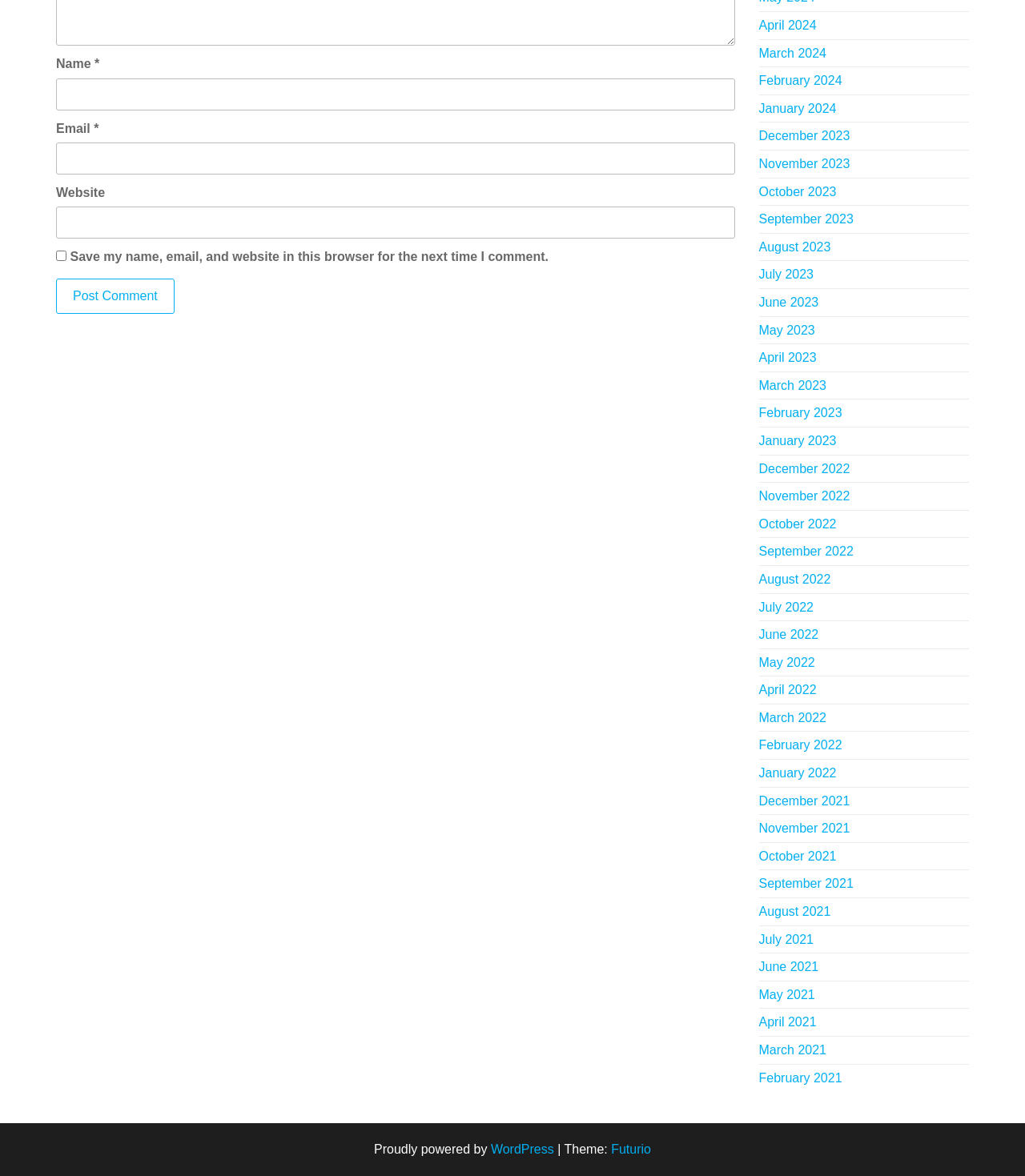Determine the bounding box coordinates of the area to click in order to meet this instruction: "Visit the April 2024 page".

[0.74, 0.016, 0.797, 0.027]